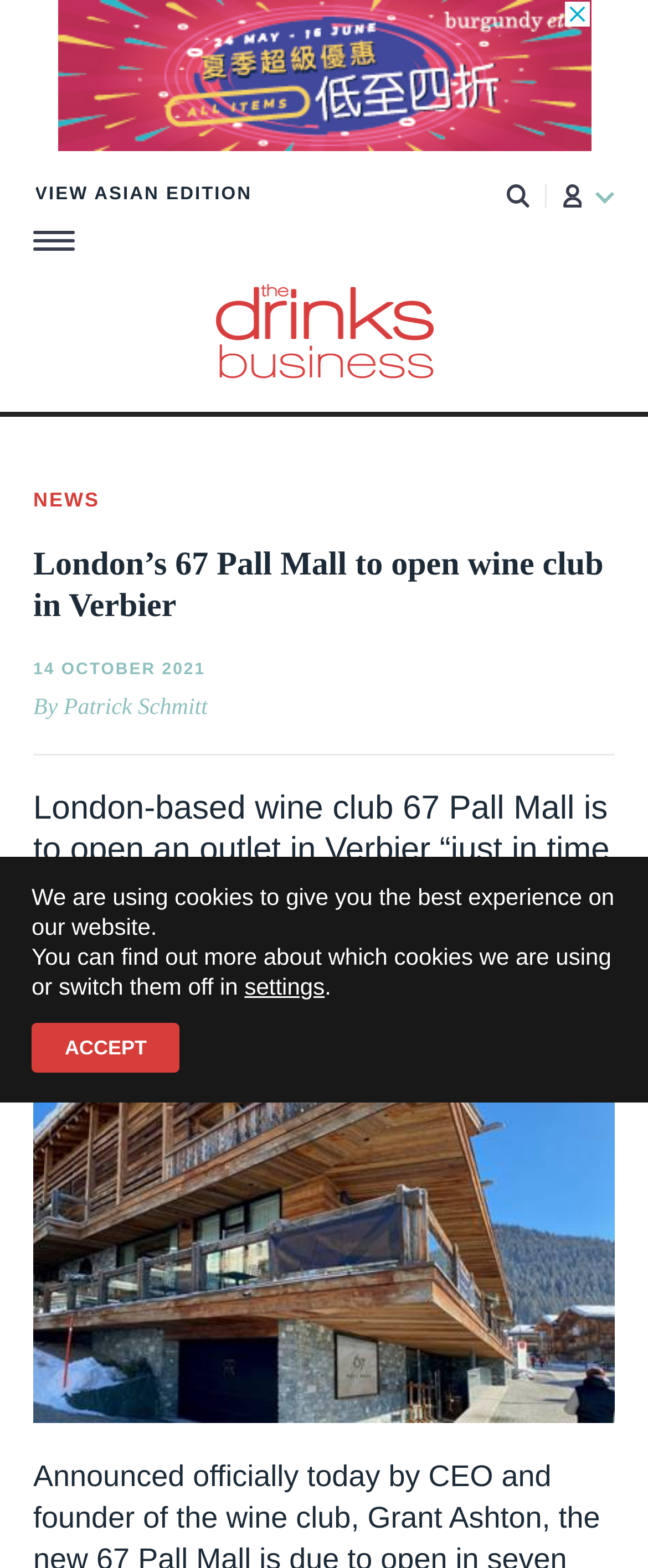Produce an extensive caption that describes everything on the webpage.

The webpage is about an article from The Drinks Business, a news outlet. At the top, there is an advertisement iframe taking up most of the width. Below it, there are three links, one of which is an image link, aligned horizontally. The first link is "VIEW ASIAN EDITION", and the second link has an image with no description. The third link has an image with no description as well.

Further down, there is a heading with the title "The Drinks Business" which also contains an image with the same description. To the right of this heading, there are two more image links with no descriptions.

Below these elements, there is a section with a heading that reads "London’s 67 Pall Mall to open wine club in Verbier". This heading is followed by a time element with the text "14 OCTOBER 2021", and then a static text element with the author's name, "By Patrick Schmitt". The main article text is below, which describes how London-based wine club 67 Pall Mall is opening an outlet in Verbier, just in time for the ski season.

At the bottom of the page, there is a GDPR Cookie Banner section, which informs users about the use of cookies on the website. This section contains two static text elements describing the use of cookies, a button to access settings, and an "Accept" button.